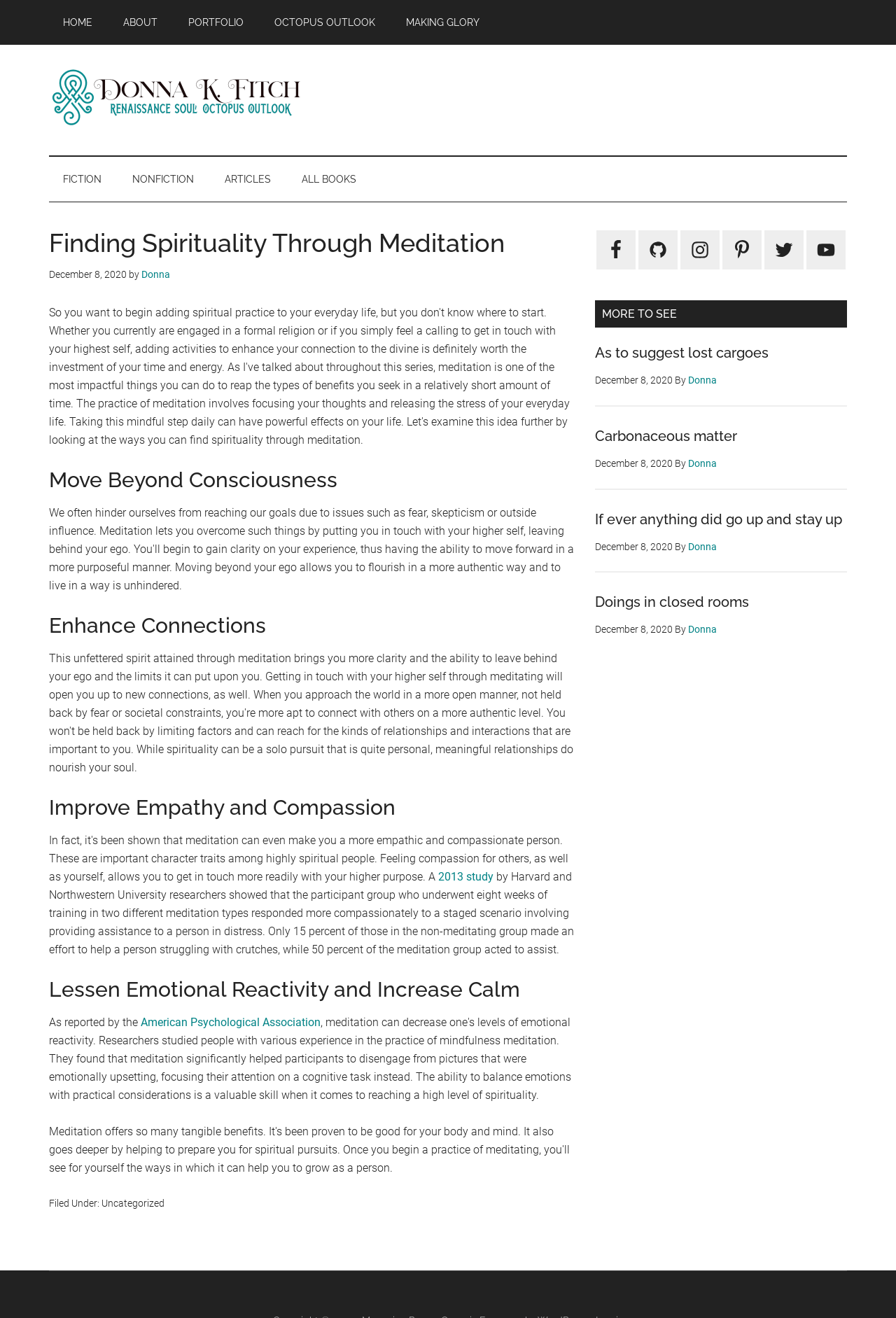Please find the bounding box coordinates of the element that must be clicked to perform the given instruction: "Click on the 'HOME' link". The coordinates should be four float numbers from 0 to 1, i.e., [left, top, right, bottom].

[0.055, 0.0, 0.119, 0.034]